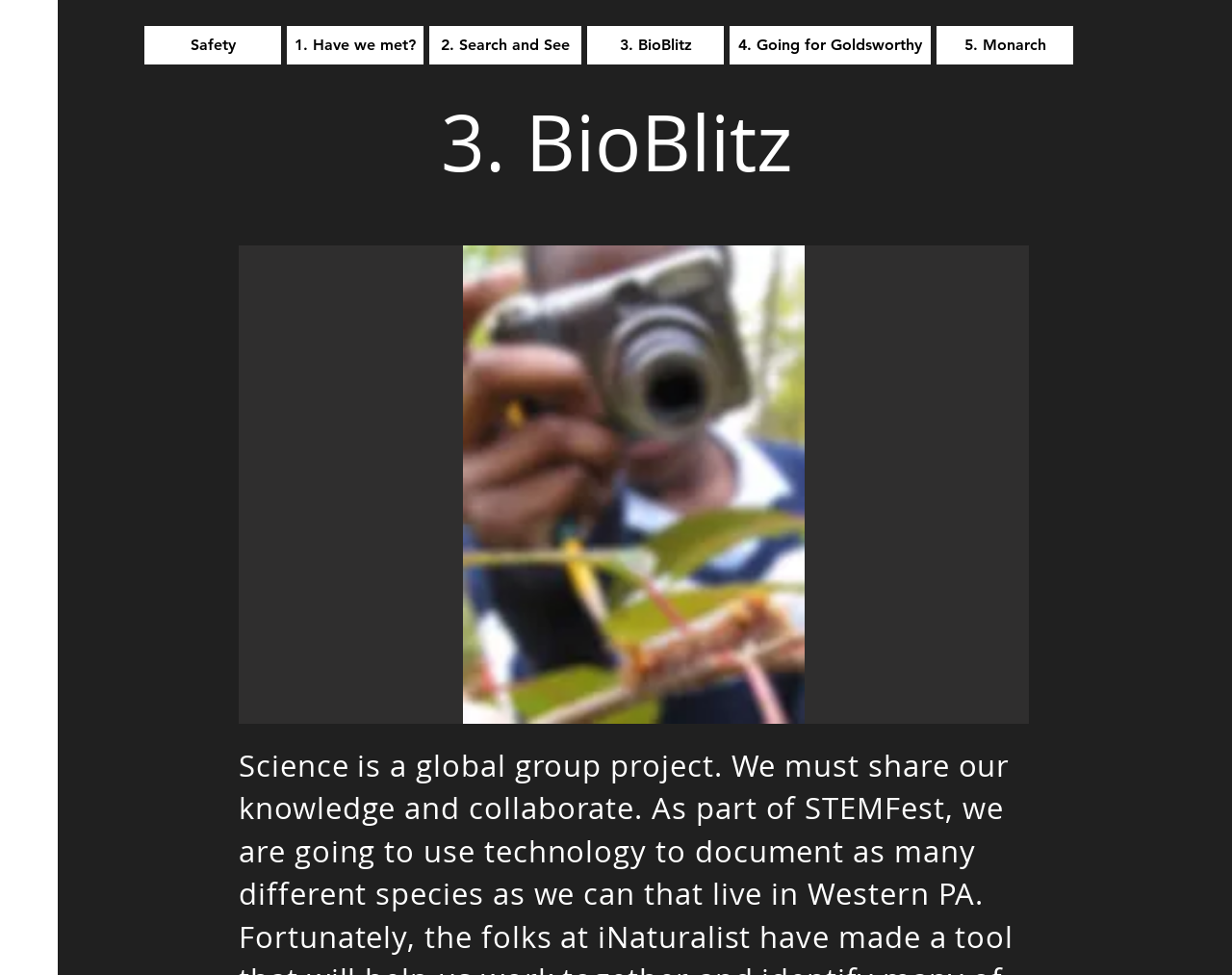How many images are in the slide show gallery?
Based on the visual details in the image, please answer the question thoroughly.

I found a StaticText element with the text '1/26' which implies that there are 26 images in the slide show gallery.